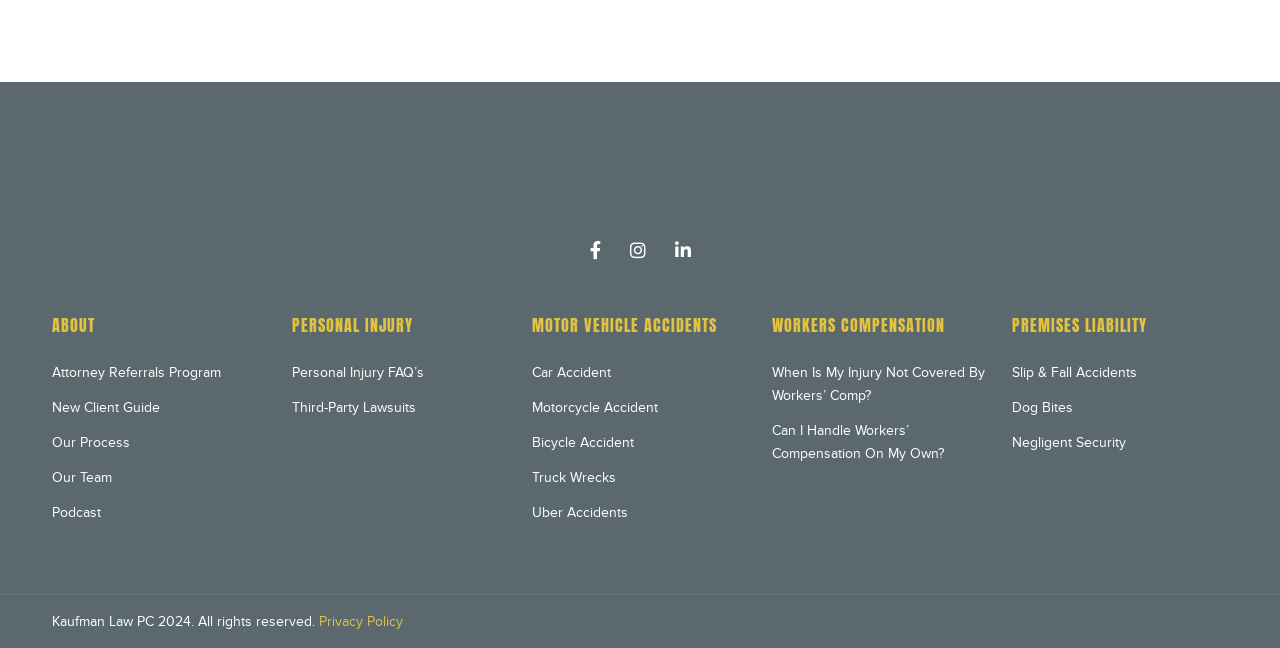Using the details in the image, give a detailed response to the question below:
What is the name of the law firm?

The name of the law firm can be found in the top-left corner of the webpage, where it is written as 'Kaufman Law' in a link element.